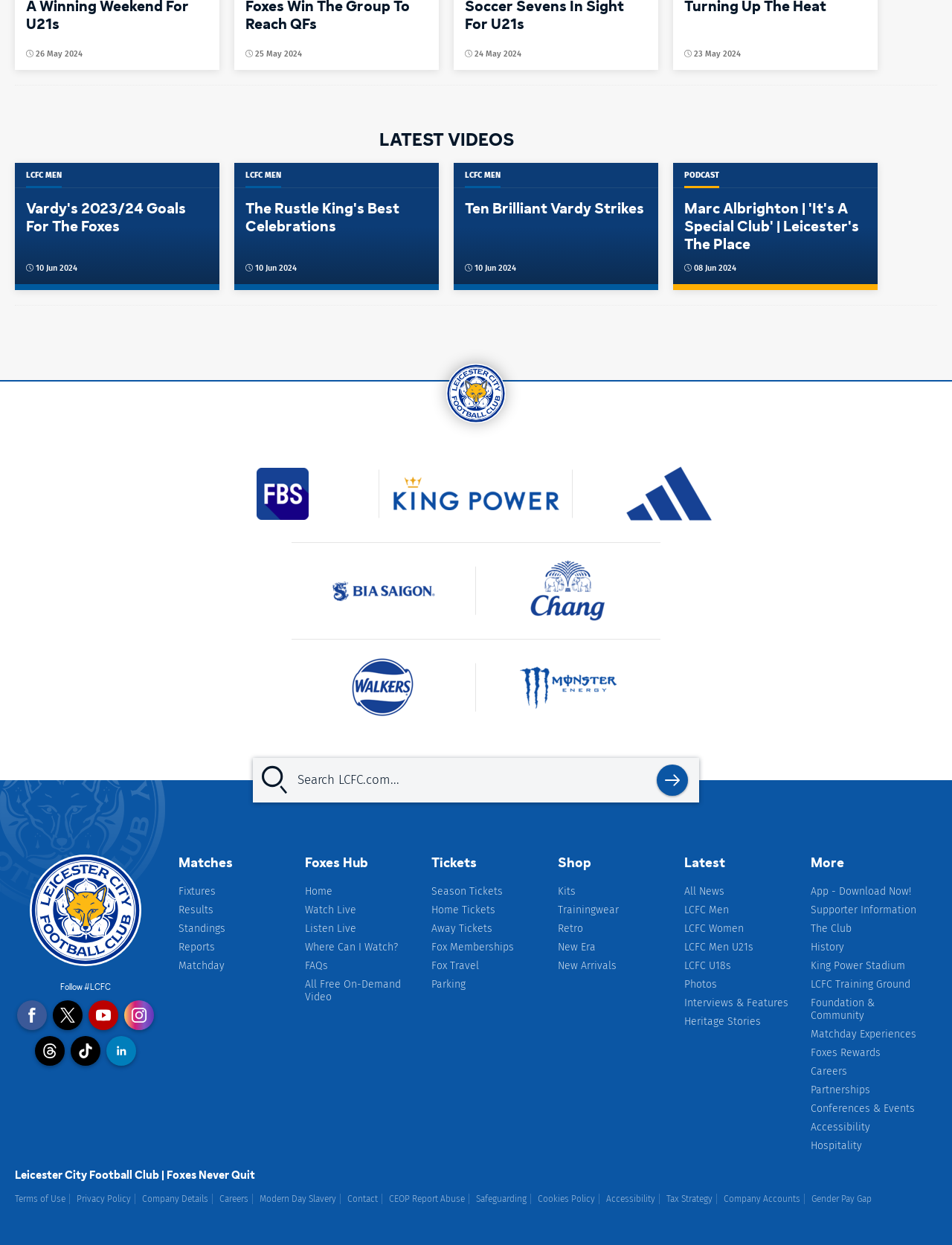Provide the bounding box coordinates of the UI element that matches the description: "Follow LCFC on Tik Tok".

[0.074, 0.832, 0.105, 0.856]